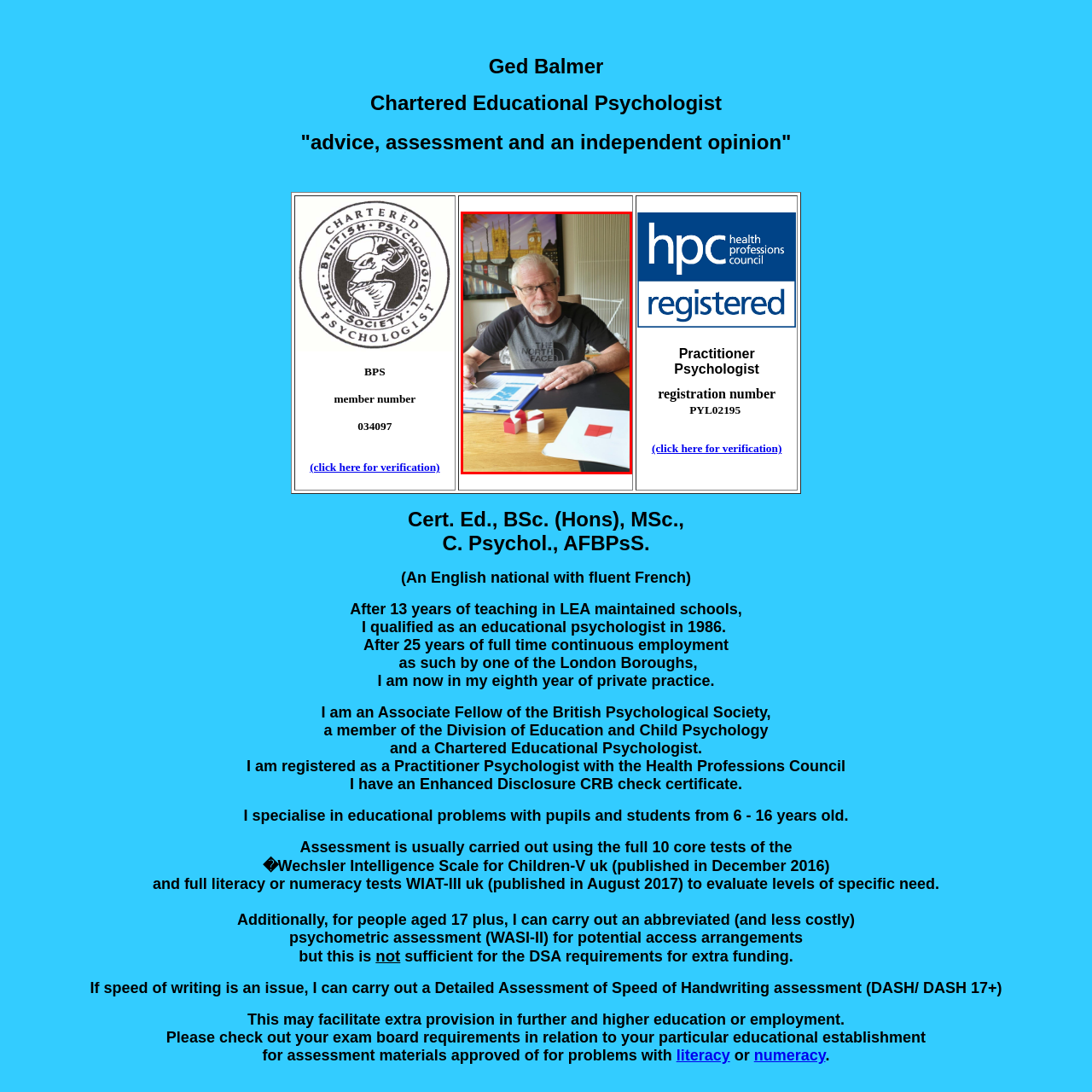Direct your attention to the image contained by the red frame and provide a detailed response to the following question, utilizing the visual data from the image:
What is on the clipboard in front of Ged Balmer?

The caption specifically mentions that the clipboard in front of Ged Balmer is filled with assessment forms, indicating that he uses it to evaluate children's educational progress.